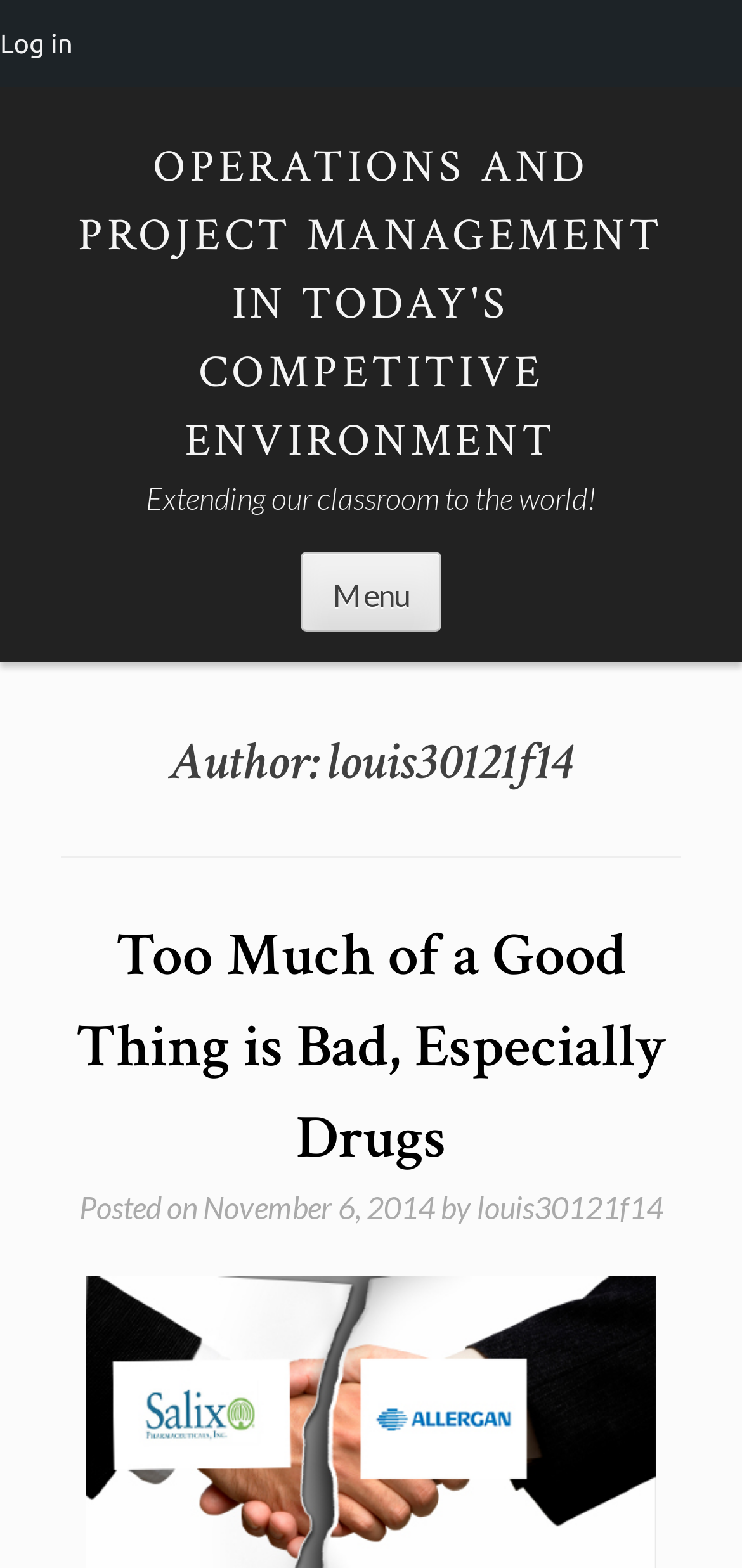Offer a detailed explanation of the webpage layout and contents.

This webpage appears to be a blog or article page, with a focus on operations and project management. At the top of the page, there is a large heading that reads "OPERATIONS AND PROJECT MANAGEMENT IN TODAY'S COMPETITIVE ENVIRONMENT", which is also a clickable link. Below this heading, there is a smaller heading that says "Extending our classroom to the world!".

To the right of these headings, there is a button labeled "Menu". Below the menu button, there is a section that displays information about the author of the page, including their name, "louis30121f14", and a heading that reads "Too Much of a Good Thing is Bad, Especially Drugs", which is also a clickable link. This section also includes the date the article was posted, "November 6, 2014", and the author's name again.

In the top-left corner of the page, there is a link to log in. The overall layout of the page is simple and easy to navigate, with clear headings and concise text.